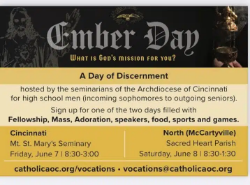Offer an in-depth description of the image.

The image highlights an event titled "Ember Day," organized by the seminarians of the Archdiocese of Cincinnati. This day of discernment is specifically designed for high school men, catering to incoming sophomores through outgoing seniors. The event takes place over two days at two separate locations: 

1. **Cincinnati**: Mt. St. Mary's Seminary on Friday, June 7 from 8:30 AM to 3:00 PM.
2. **North (McCartyville)**: Sacred Heart Parish on Saturday, June 8 from 8:30 AM to 1:30 PM.

Participants are encouraged to sign up for a day filled with various activities, including fellowship, Mass, Adoration, presentations by speakers, as well as food and sports games. Additional information can be found on the provided website link or by contacting the listed email address for inquiries regarding vocations. The overall theme asks the question, "What is God's mission for you?"